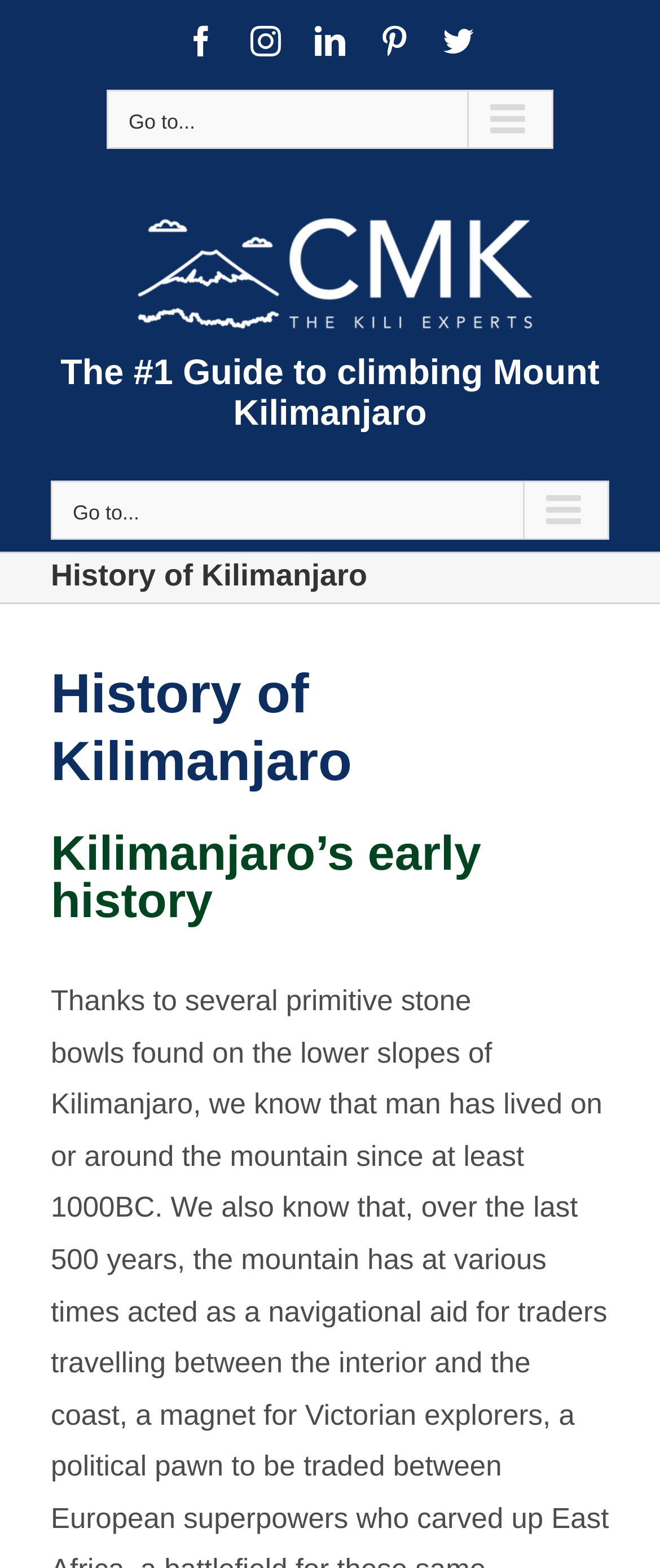Locate the headline of the webpage and generate its content.

History of Kilimanjaro